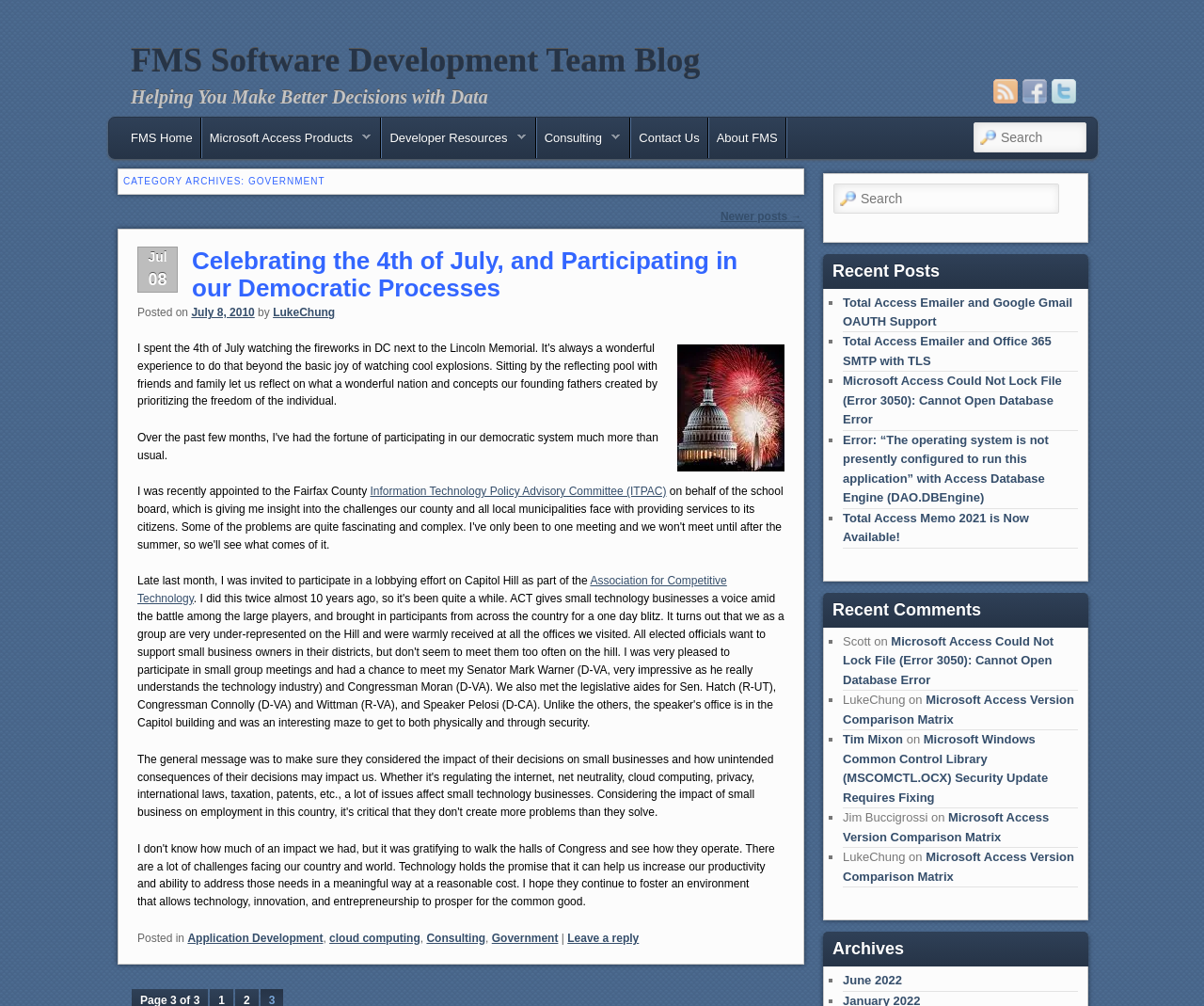Please provide the bounding box coordinates for the element that needs to be clicked to perform the instruction: "Visit FMS Home". The coordinates must consist of four float numbers between 0 and 1, formatted as [left, top, right, bottom].

[0.102, 0.117, 0.166, 0.157]